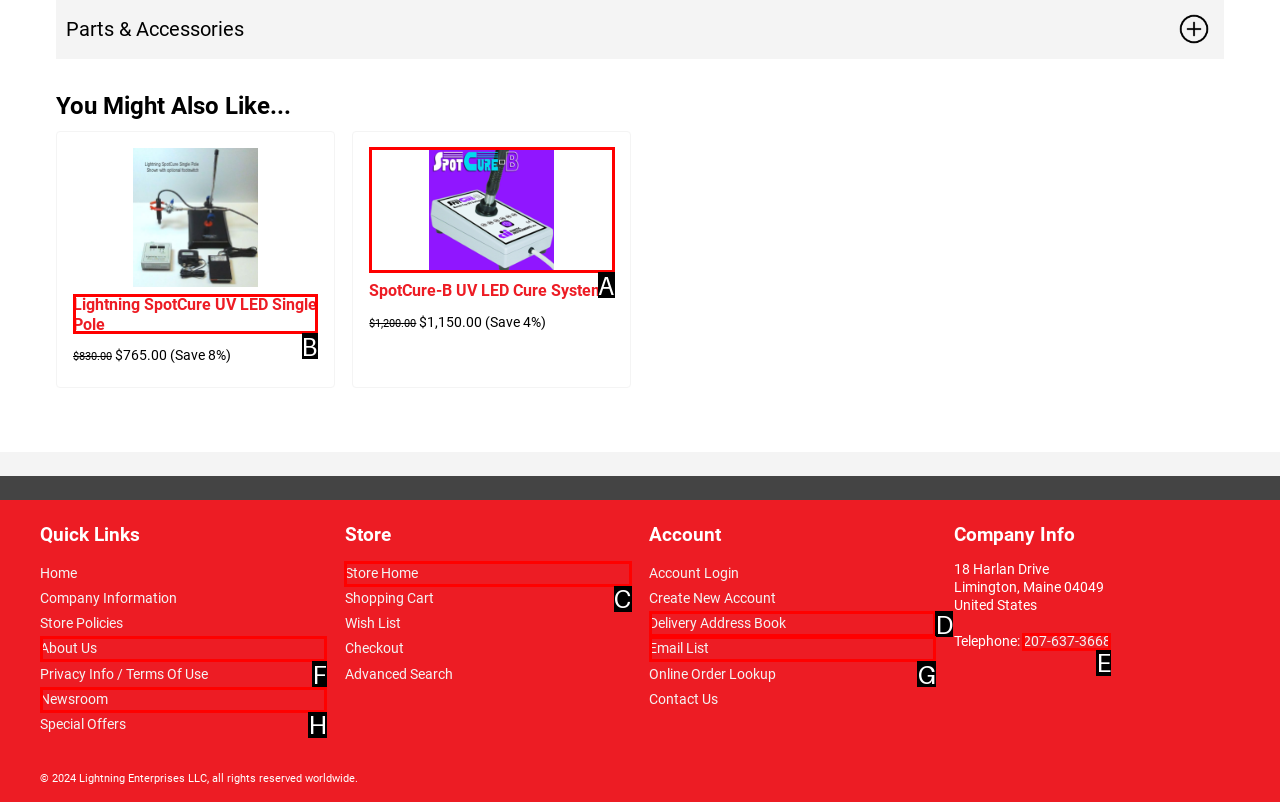Select the option that matches the description: Webinars. Answer with the letter of the correct option directly.

None